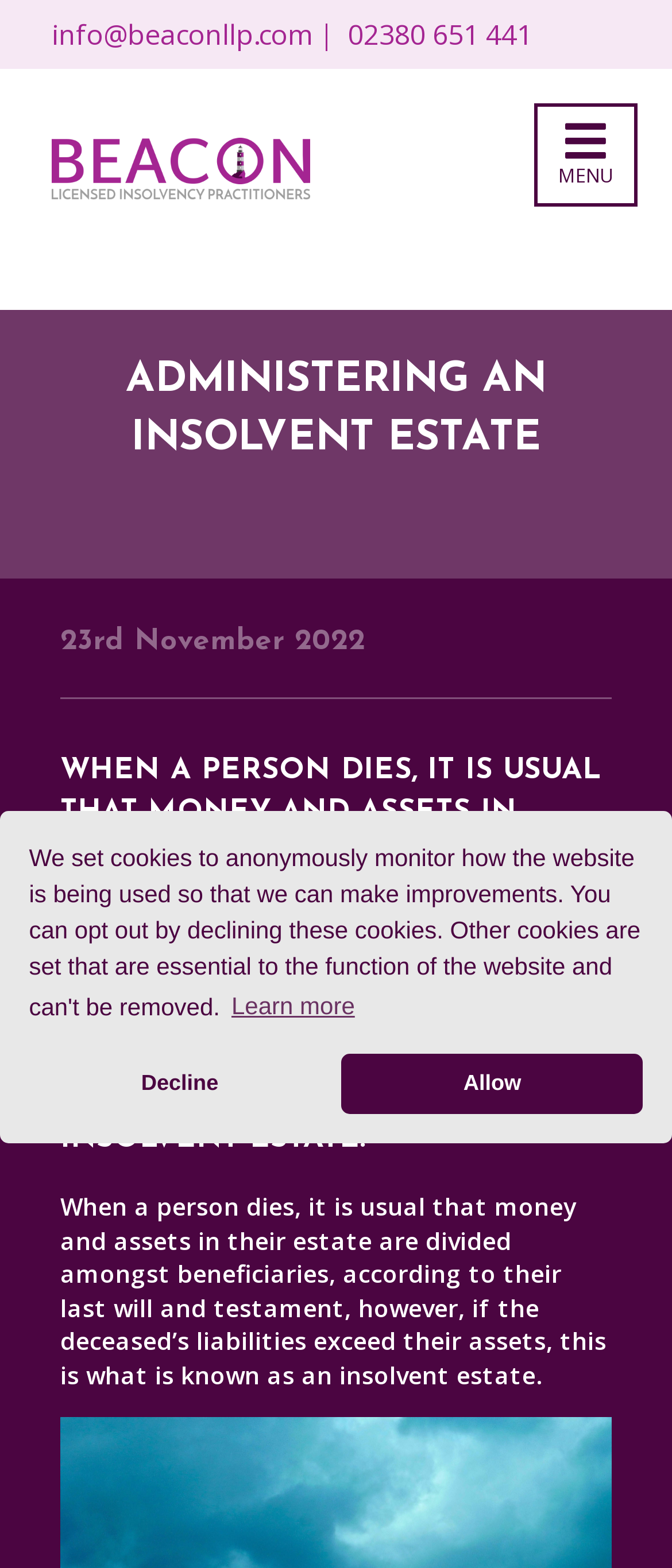What is an insolvent estate?
Please answer the question with a single word or phrase, referencing the image.

When liabilities exceed assets